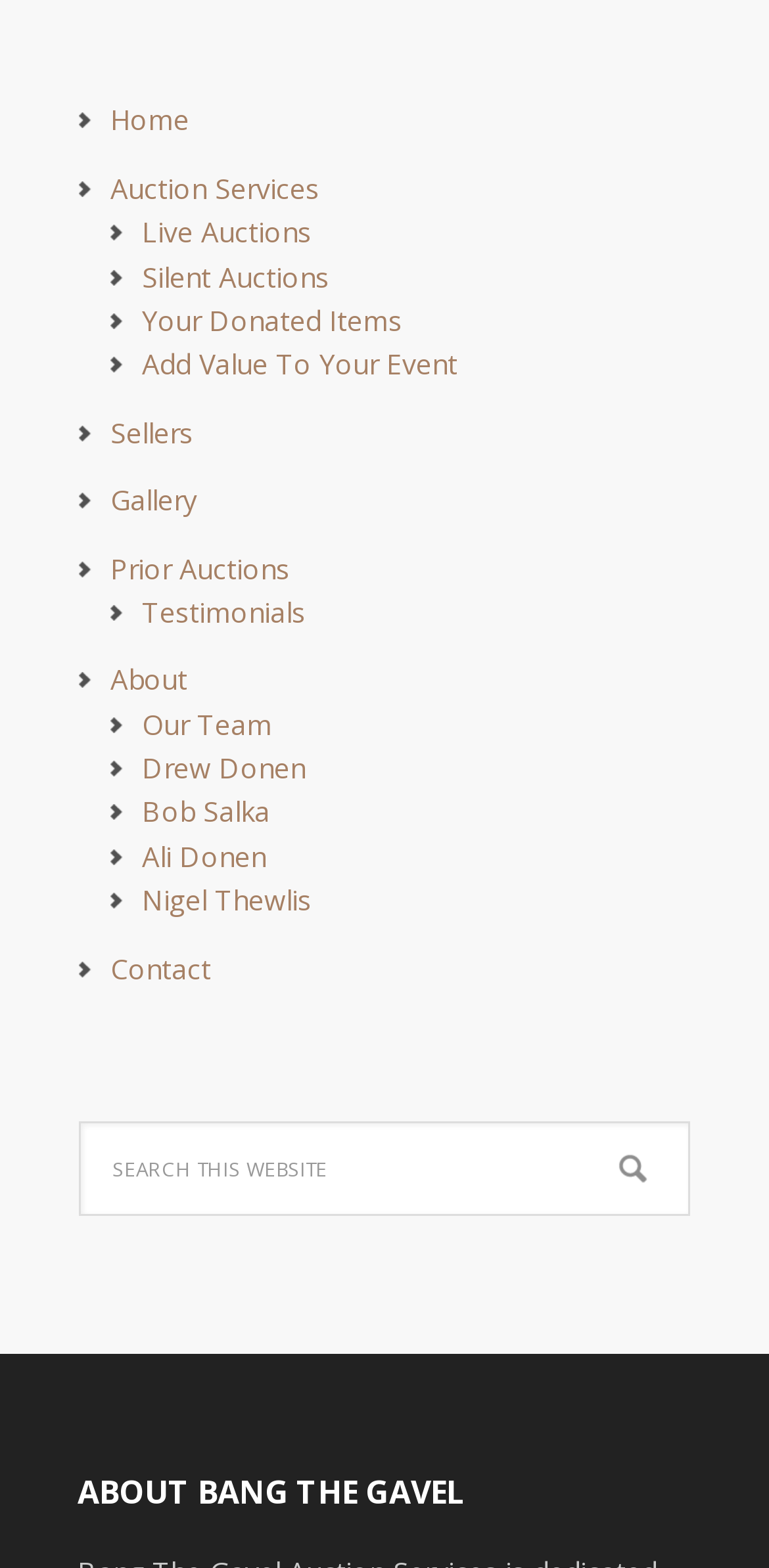Extract the bounding box for the UI element that matches this description: "Gallery".

[0.144, 0.307, 0.256, 0.331]